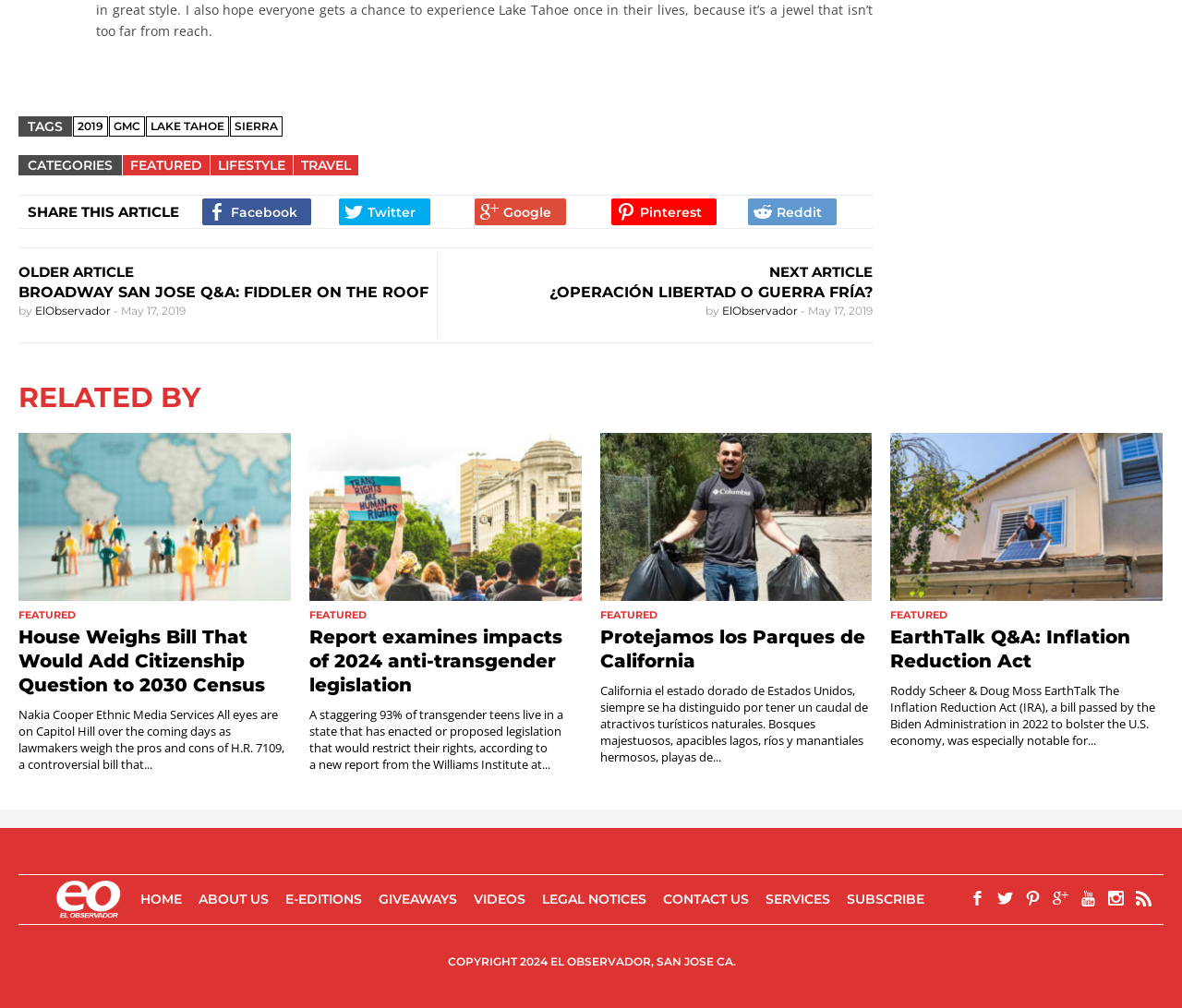Specify the bounding box coordinates of the element's area that should be clicked to execute the given instruction: "Click on the '2019' link". The coordinates should be four float numbers between 0 and 1, i.e., [left, top, right, bottom].

[0.062, 0.115, 0.091, 0.135]